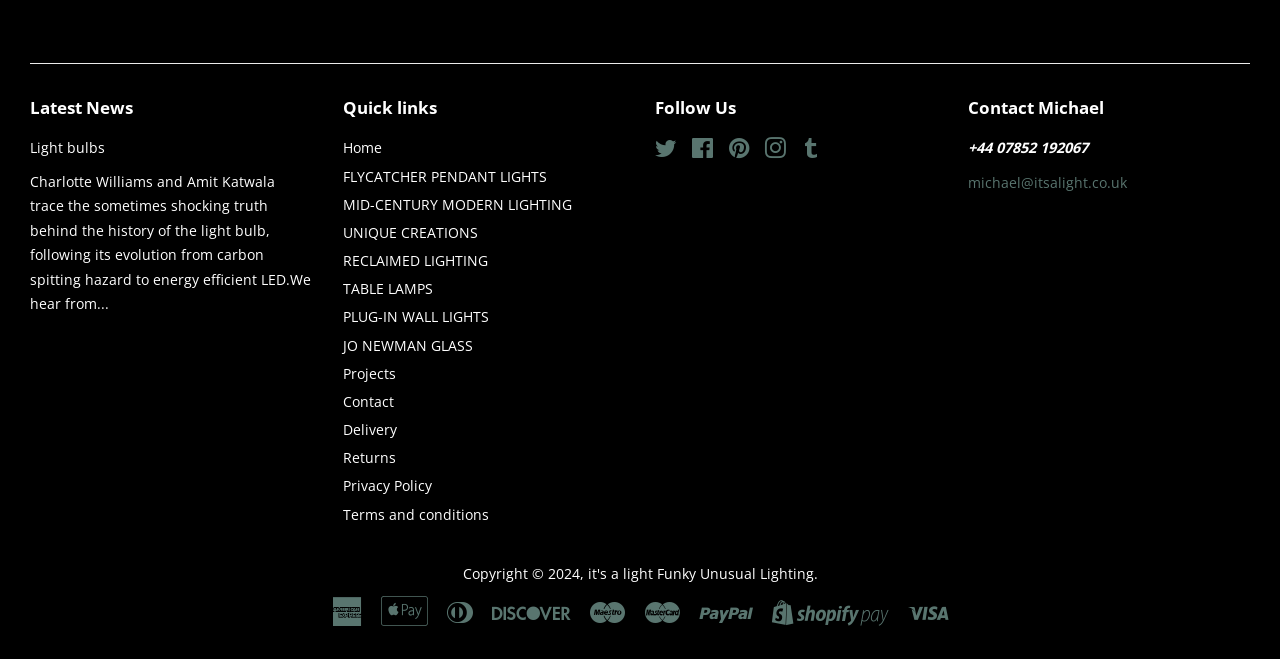What is the contact phone number?
Refer to the image and give a detailed answer to the question.

The contact information is located at the bottom of the webpage, and it contains a heading 'Contact Michael'. Below the heading, there is a static text that displays the contact phone number, which is +44 07852 192067.